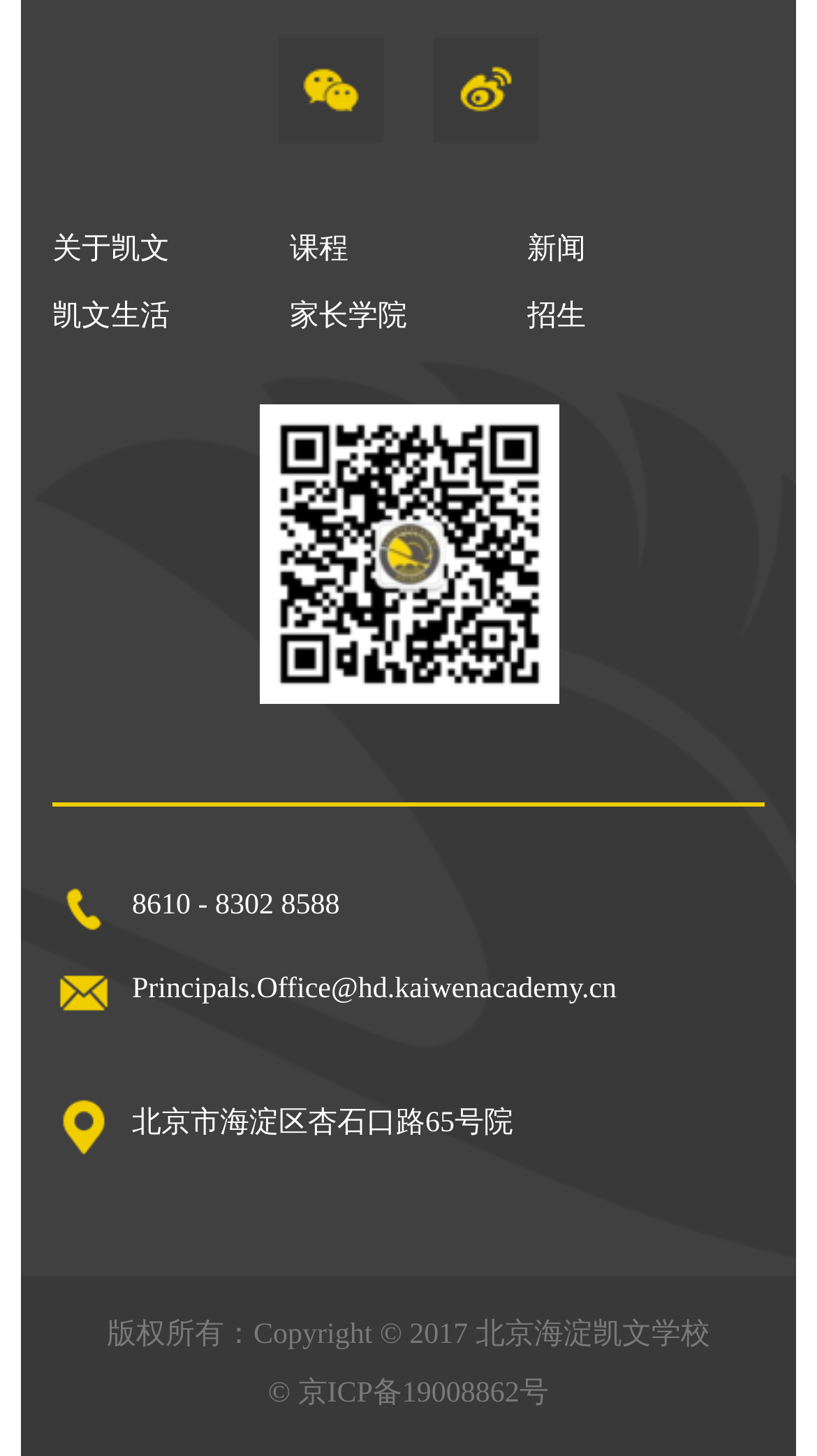Pinpoint the bounding box coordinates of the element to be clicked to execute the instruction: "check the school address".

[0.162, 0.761, 0.628, 0.782]